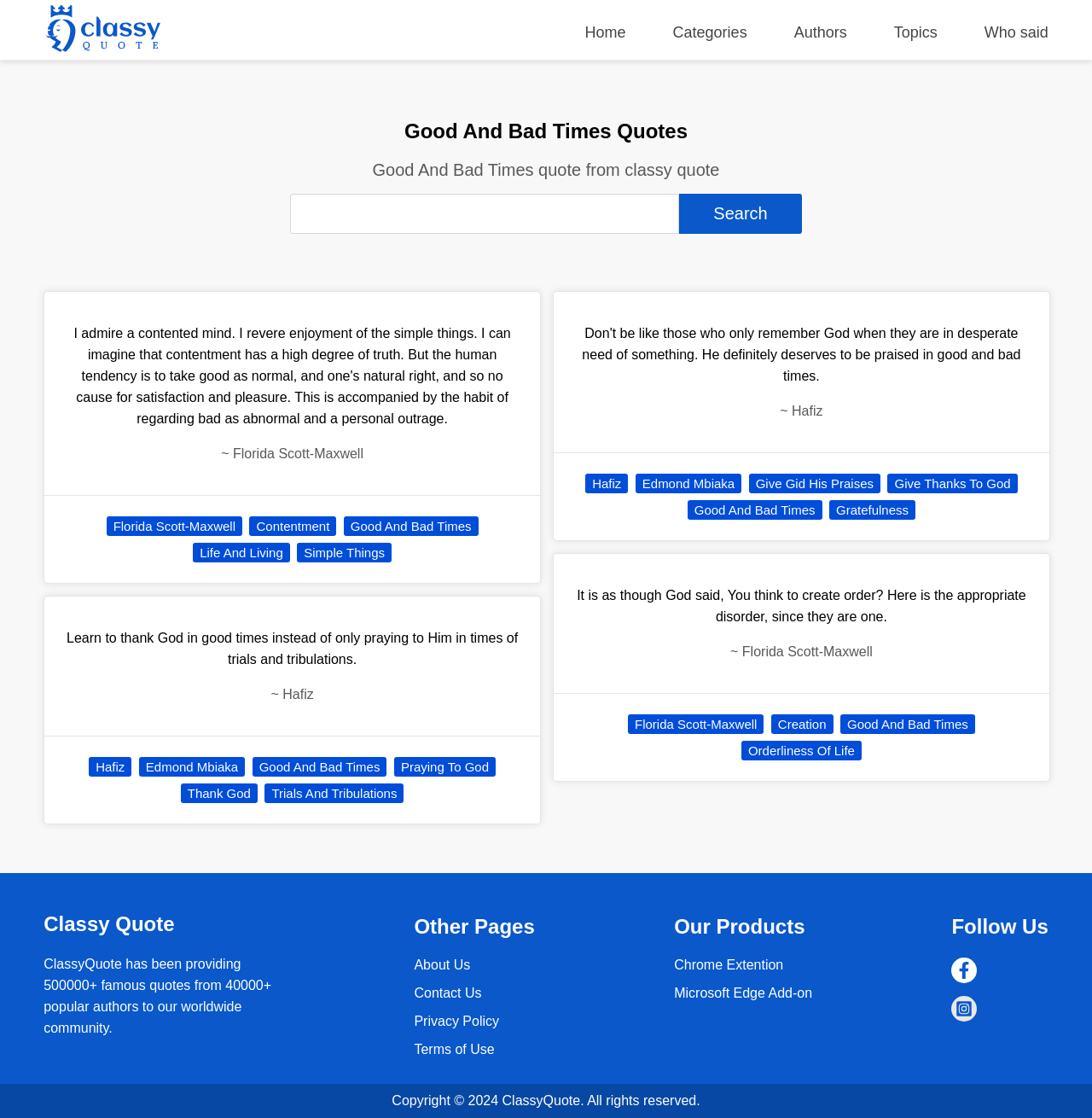Identify the bounding box coordinates of the section to be clicked to complete the task described by the following instruction: "Search for quotes". The coordinates should be four float numbers between 0 and 1, formatted as [left, top, right, bottom].

[0.266, 0.174, 0.622, 0.209]